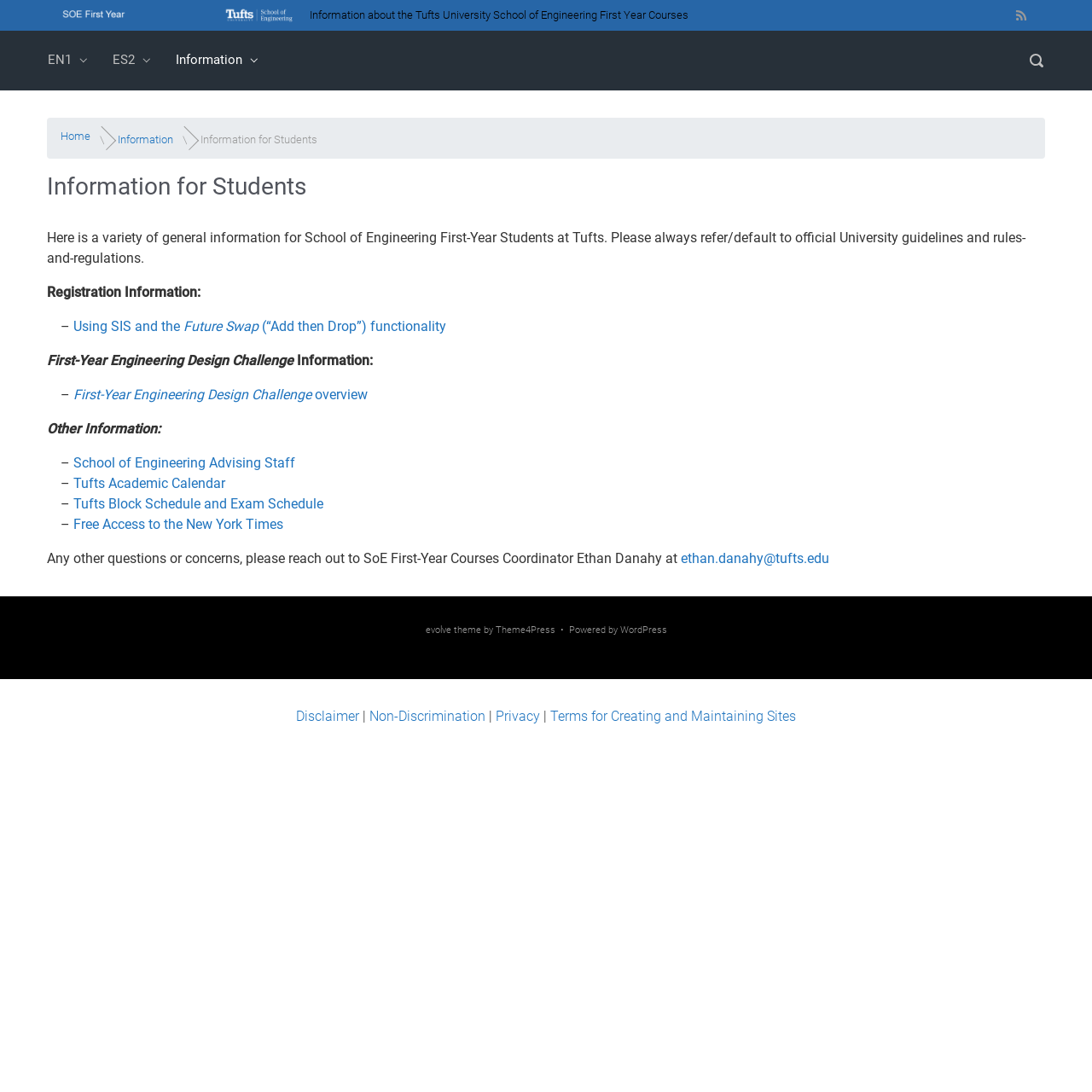Locate the bounding box coordinates for the element described below: "Learn". The coordinates must be four float values between 0 and 1, formatted as [left, top, right, bottom].

None